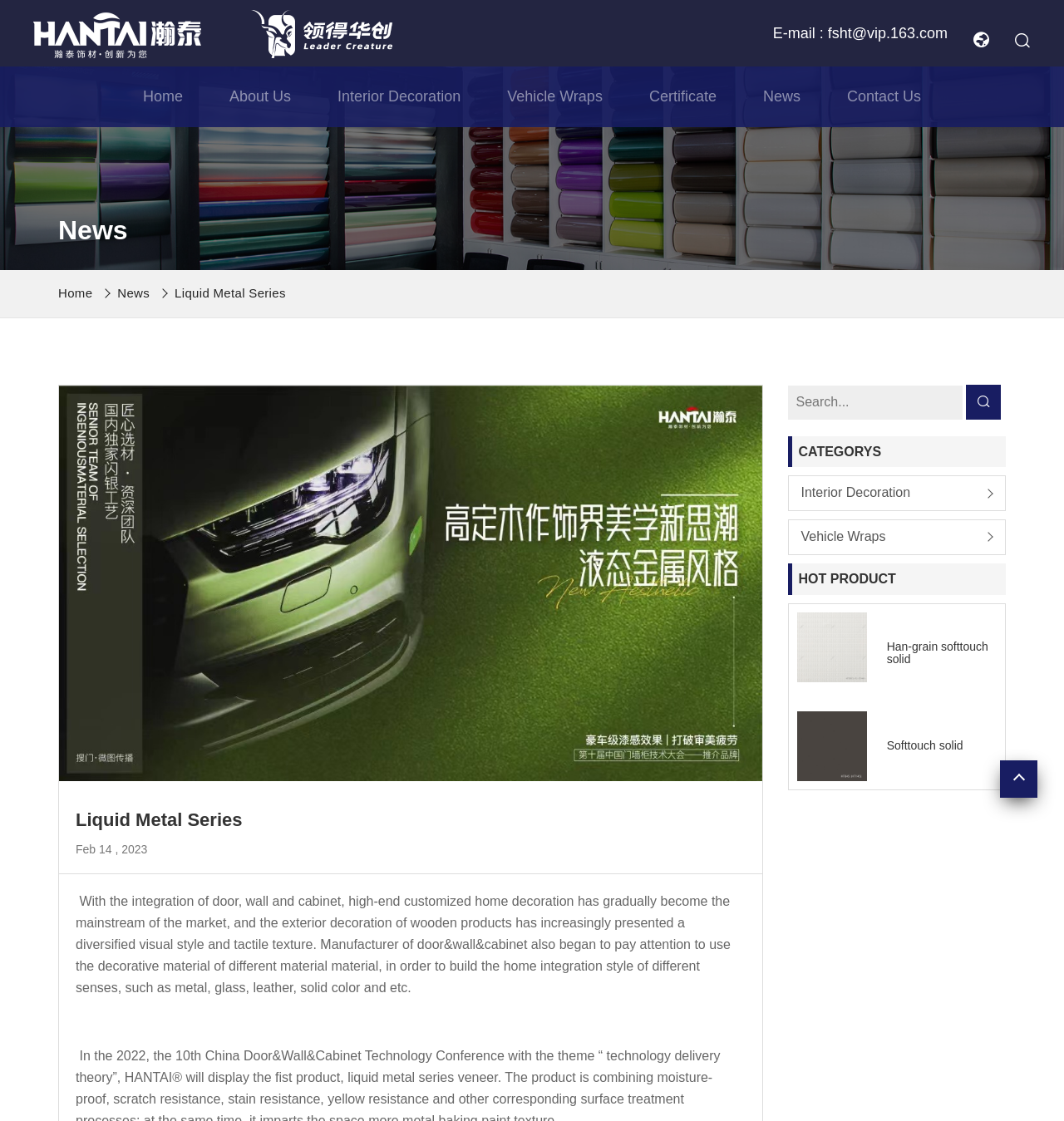What is the date of the latest news?
Could you answer the question with a detailed and thorough explanation?

The date of the latest news can be found in the section with the heading 'News', where it is listed as 'Feb 14, 2023'.